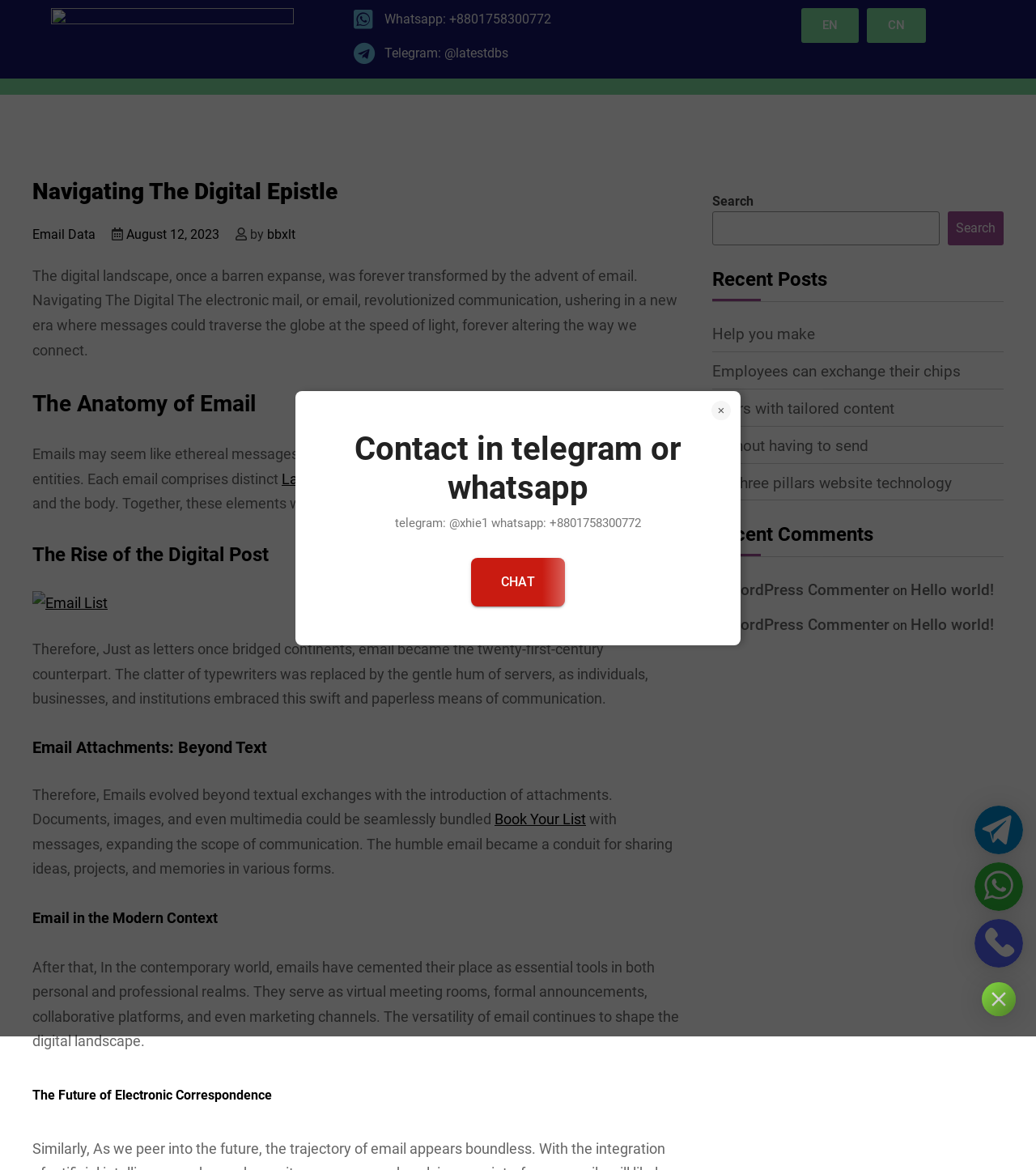Can you show the bounding box coordinates of the region to click on to complete the task described in the instruction: "View the email list"?

[0.031, 0.508, 0.104, 0.522]